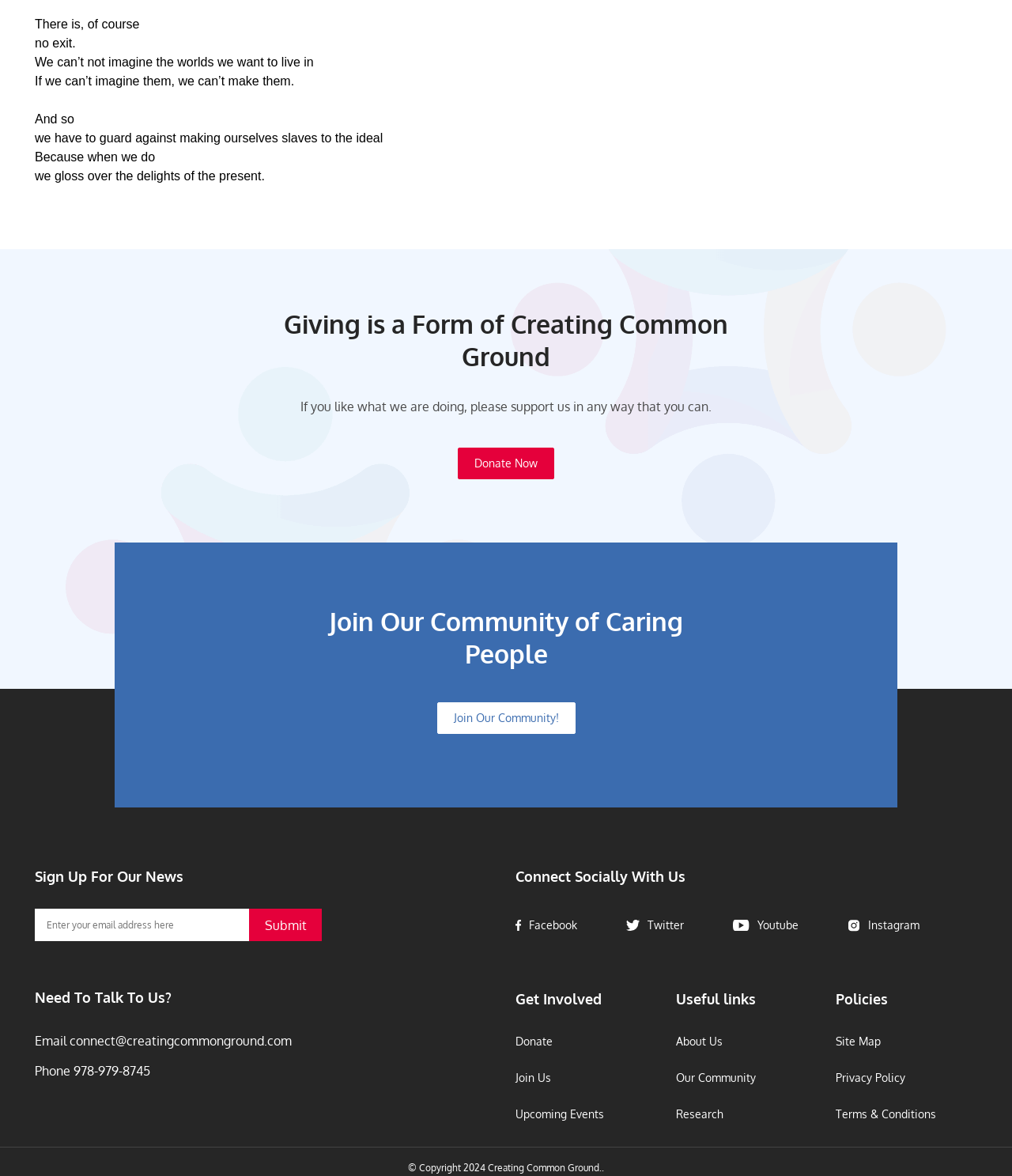Answer with a single word or phrase: 
What are the ways to get involved with the organization?

Donate, Join Us, Upcoming Events